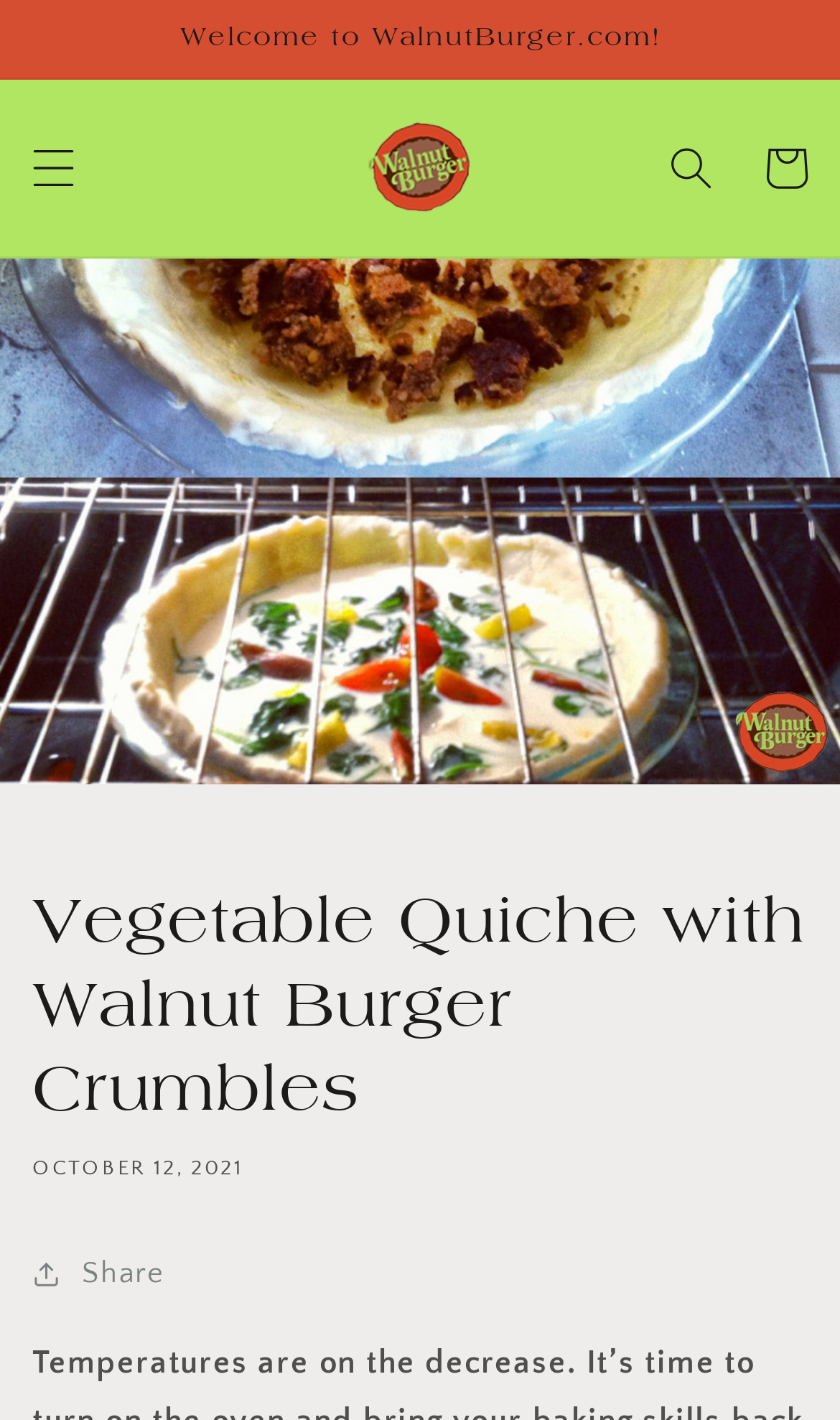What is the purpose of the button with the text 'Share'?
Using the image, give a concise answer in the form of a single word or short phrase.

Share the article